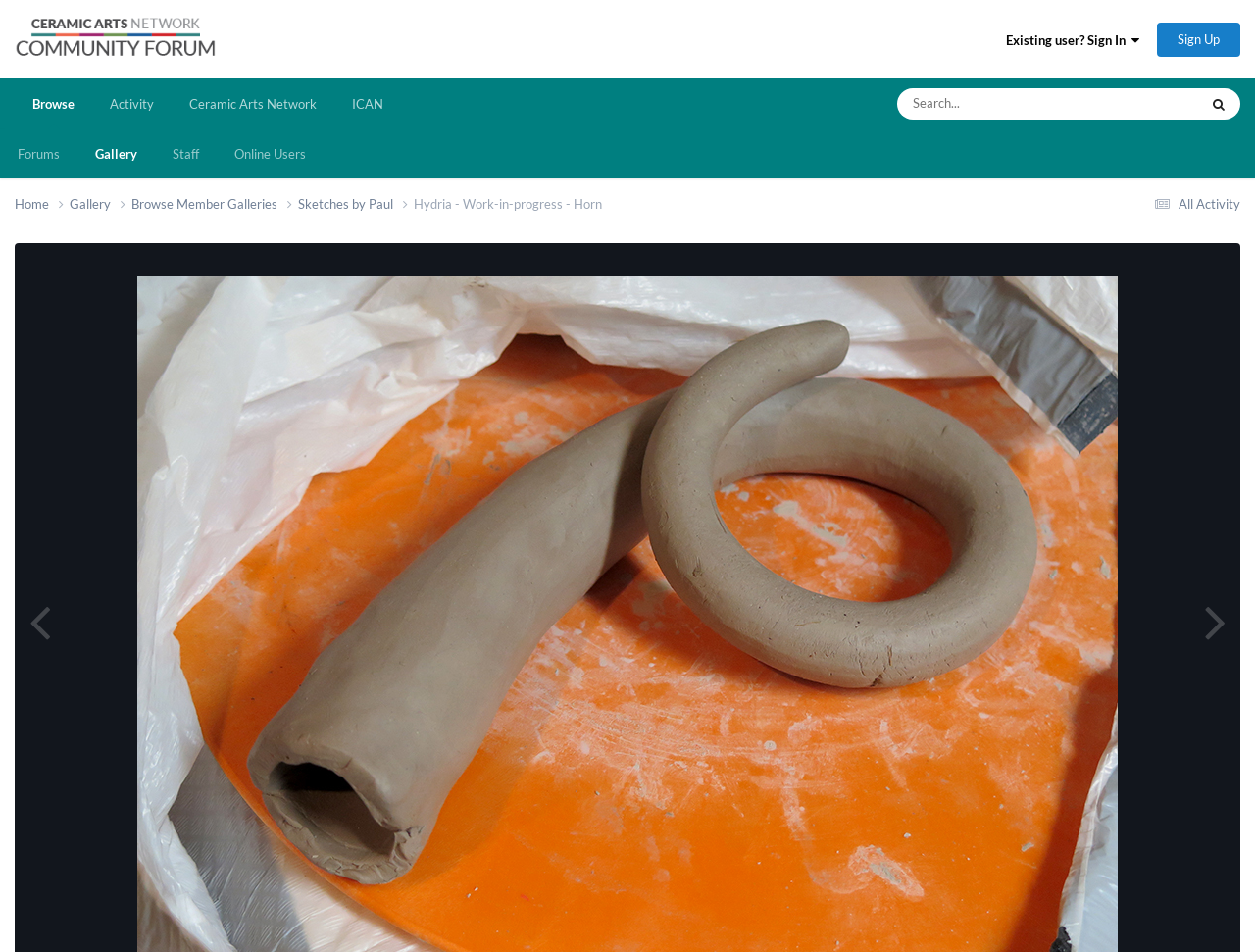Provide a comprehensive caption for the webpage.

This webpage appears to be a community forum or gallery focused on ceramic arts. At the top left corner, there is a logo image of "Ceramic Arts Daily Community" with a corresponding link. Next to it, there are several links, including "Existing user? Sign In" and "Sign Up", which are positioned towards the top right corner.

Below the logo, there is a navigation menu with links to "Forums", "Gallery", "Staff", and "Online Users". These links are arranged horizontally and are located near the top of the page.

On the right side of the page, there is a search box with a "Search" button and a disclosure triangle that allows users to filter their search. Below the search box, there are links to "All Activity" and "Home", which is represented by an icon.

The main content of the page is focused on a specific project, "Hydria - Work-in-progress - Horn", which is indicated by a static text element. There are also links to related pages, such as "Gallery", "Browse Member Galleries", and "Sketches by Paul", which are arranged horizontally below the project title.

At the bottom of the page, there are two icons, one representing a share or forward action and another representing a home or back action.